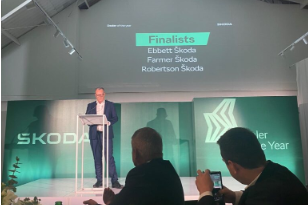Please give a concise answer to this question using a single word or phrase: 
What is the individual in the foreground doing?

Capturing the moment on a mobile device